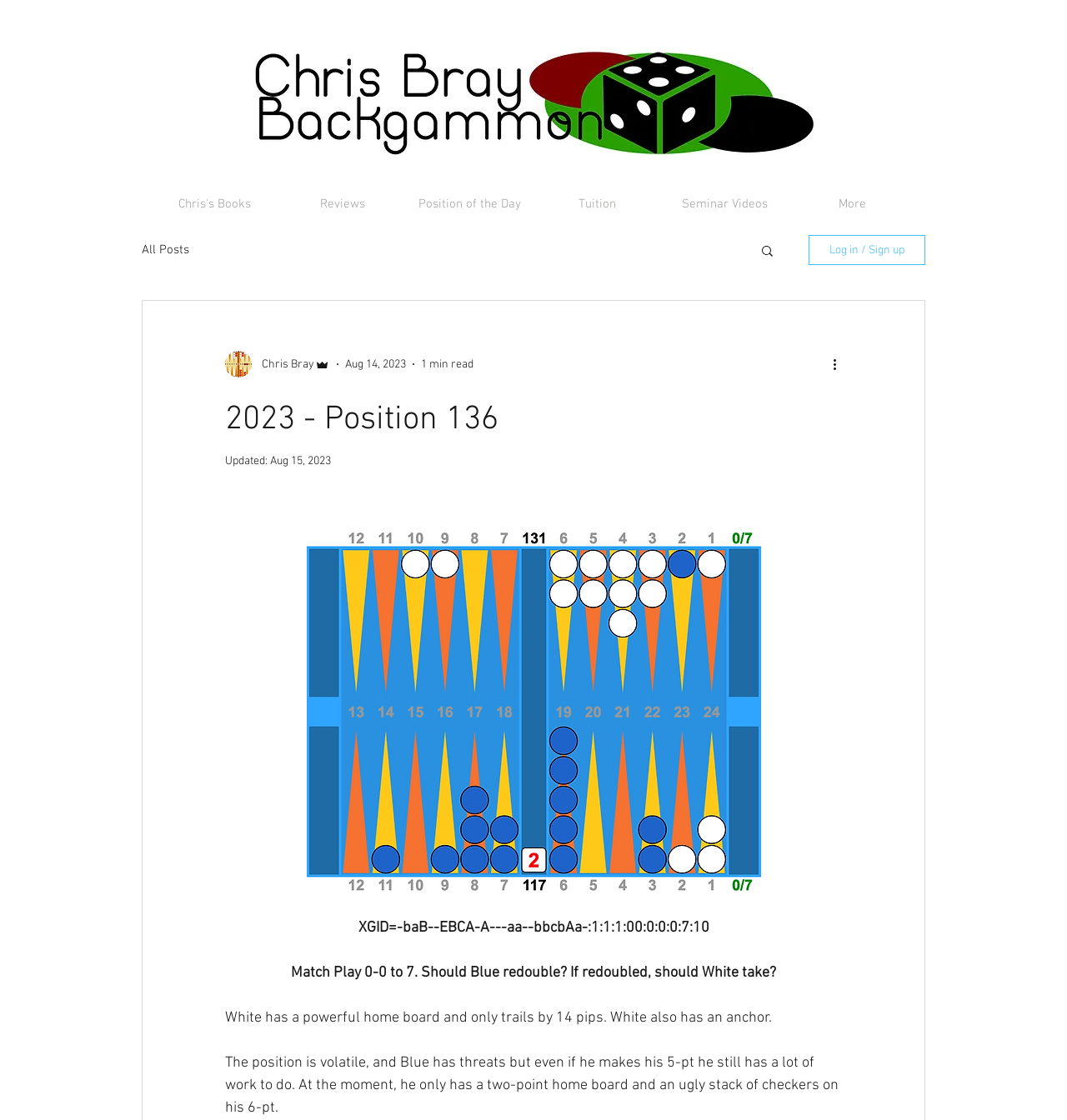What is the advantage of White's position?
Based on the image, provide a one-word or brief-phrase response.

Powerful home board and anchor